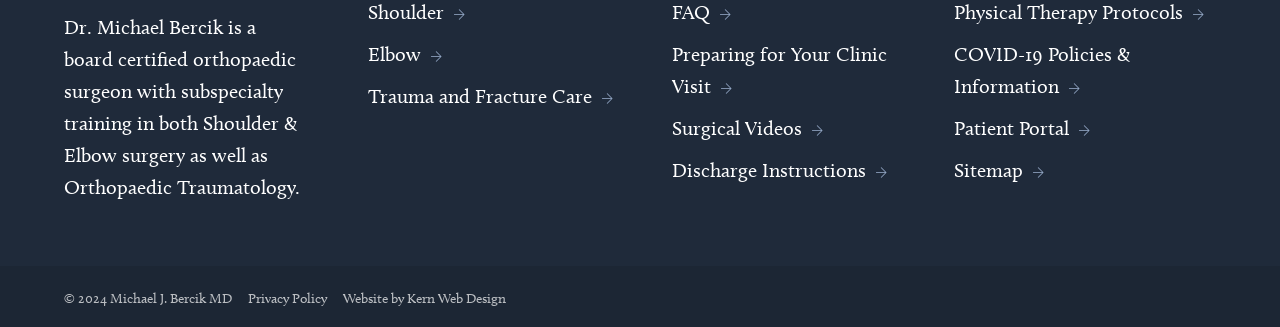Who designed the website?
Based on the image, answer the question with as much detail as possible.

The link element with the text 'Website by Kern Web Design' suggests that the website was designed by Kern Web Design.